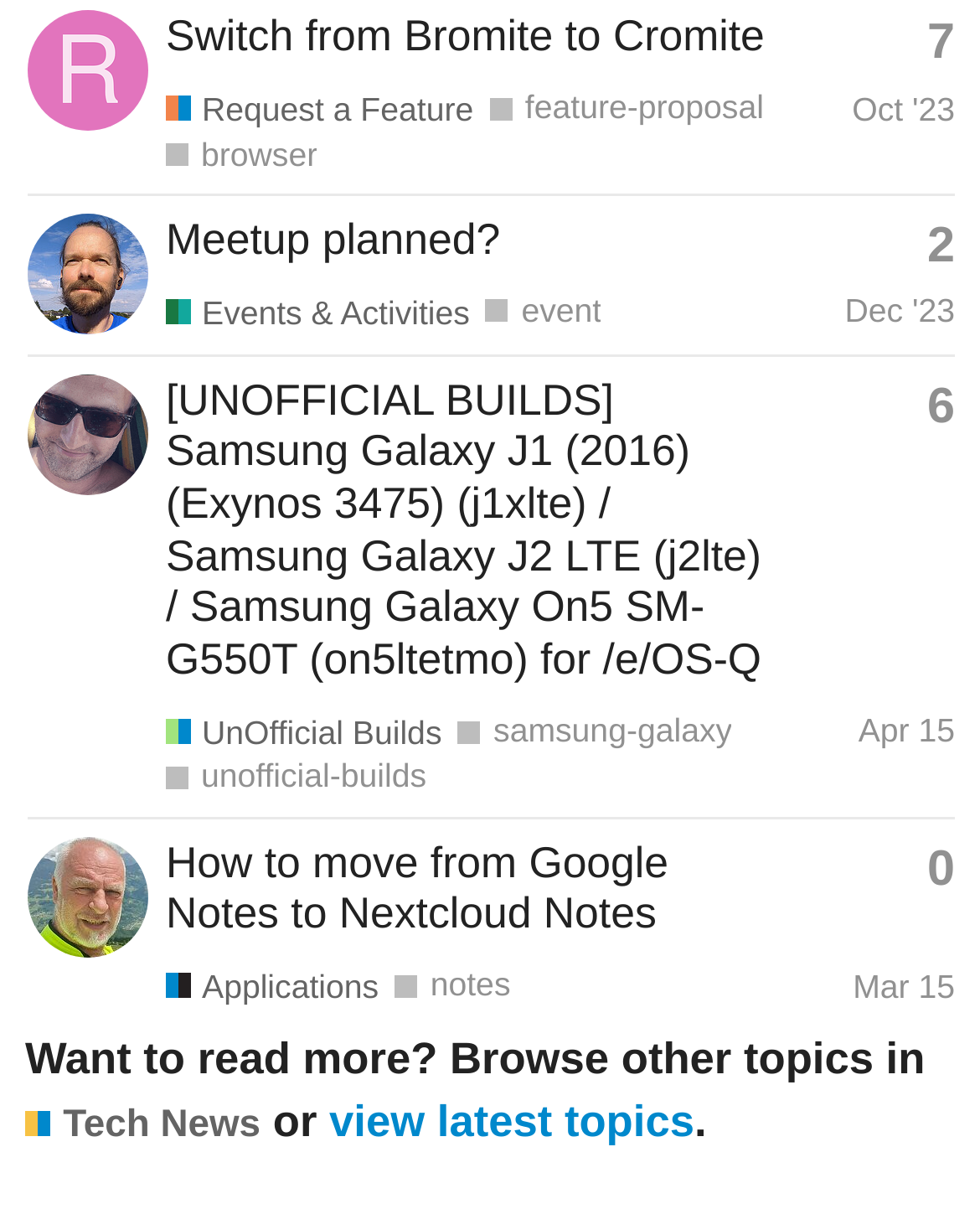Determine the bounding box coordinates for the UI element with the following description: "view latest topics". The coordinates should be four float numbers between 0 and 1, represented as [left, top, right, bottom].

[0.336, 0.906, 0.709, 0.947]